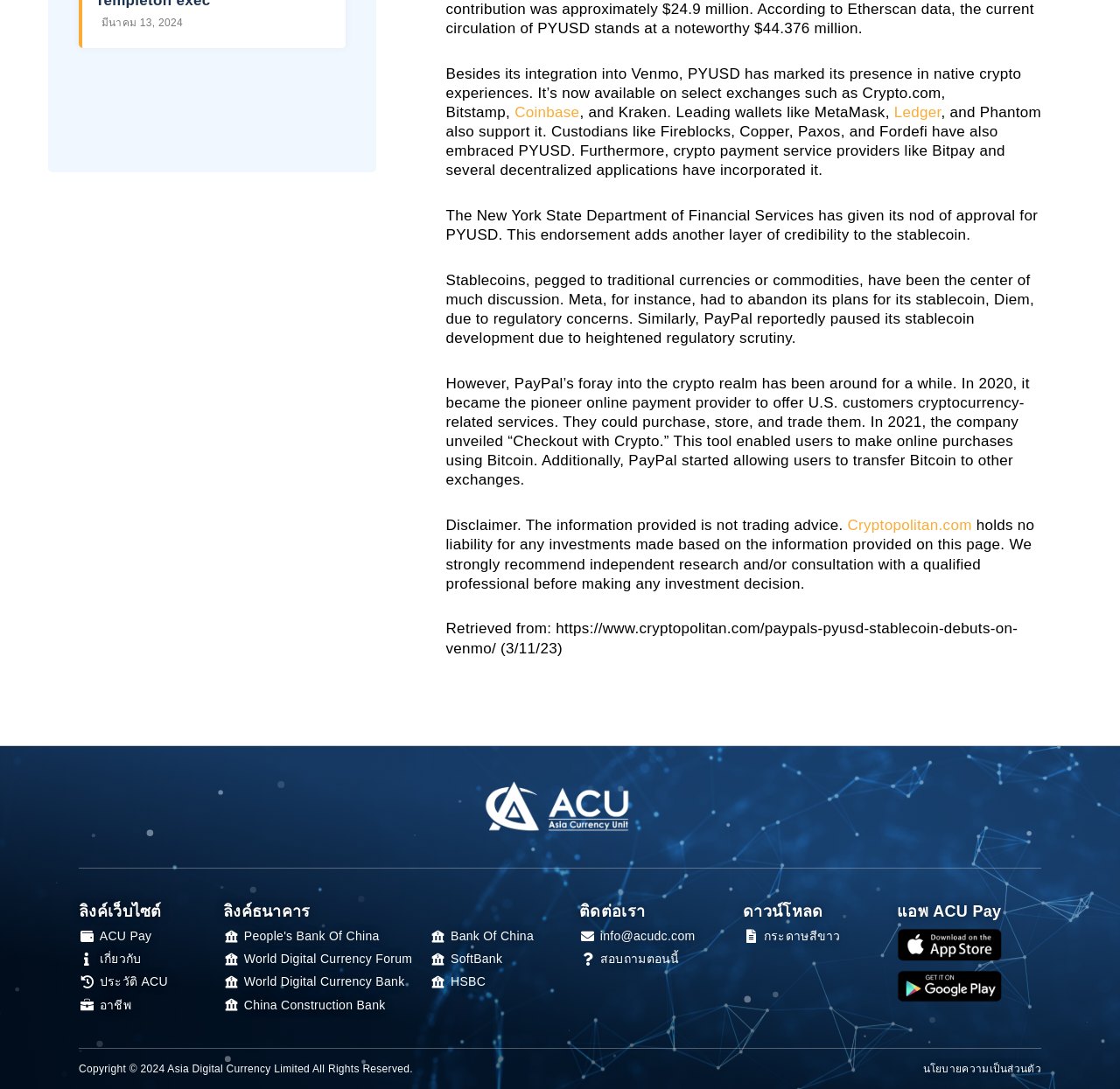Which cryptocurrency exchange is mentioned in the article?
Based on the image, answer the question in a detailed manner.

The article mentions Crypto.com as one of the select exchanges where PYUSD is available, as stated in the StaticText element with the text 'Besides its integration into Venmo, PYUSD has marked its presence in native crypto experiences. It’s now available on select exchanges such as Crypto.com, Bitstamp, '.